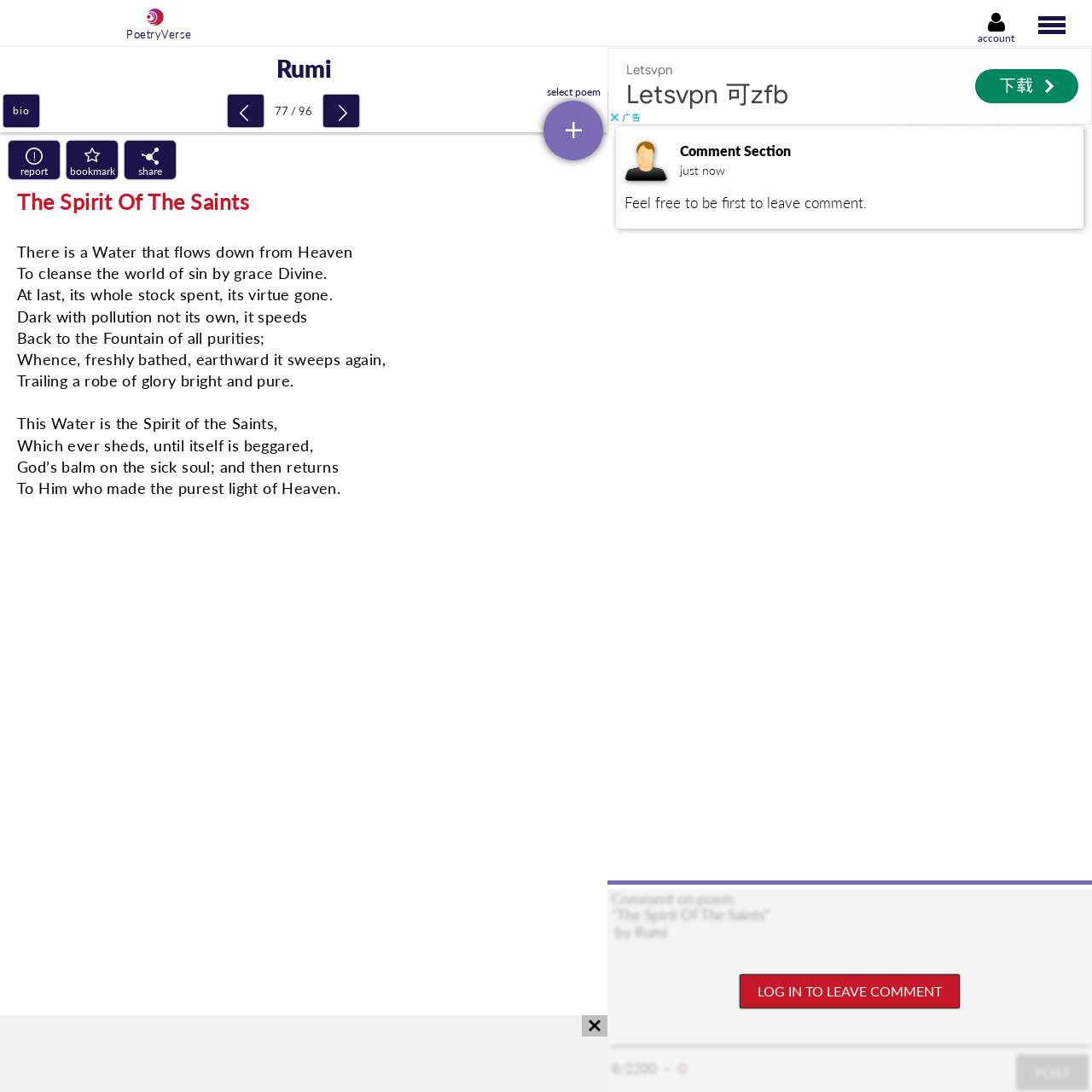Offer an extensive depiction of the webpage and its key elements.

The webpage is a poetry platform, specifically showcasing the poem "The Spirit Of The Saints" by Rumi. At the top left, there is a navigation menu with buttons for "POETRY", "PROSE", "FAVORITES", and "LOG IN". On the top right, there are buttons for the user's account and main menu.

Below the navigation menu, there is a heading with the poet's name, "Rumi". Next to it, there are three buttons for reporting, bookmarking, and sharing the poem. 

The main content of the webpage is the poem itself, which is divided into several stanzas. The poem's title, "The Spirit Of The Saints", is displayed prominently above the poem. Below the poem, there are links to the poet's bio and other related information.

On the right side of the poem, there is a section with ratings, displaying "77 / 96". Below it, there is a dropdown menu to select other poems. 

Further down the page, there is an advertisement iframe. Below the advertisement, there is a comment section with a heading "Comment Section" and a prompt to log in to leave a comment. There is a text box to enter the comment, and a "POST" button to submit it. 

At the bottom of the page, there is another advertisement iframe. Throughout the page, there are several images, including the website's logo and icons for various actions.